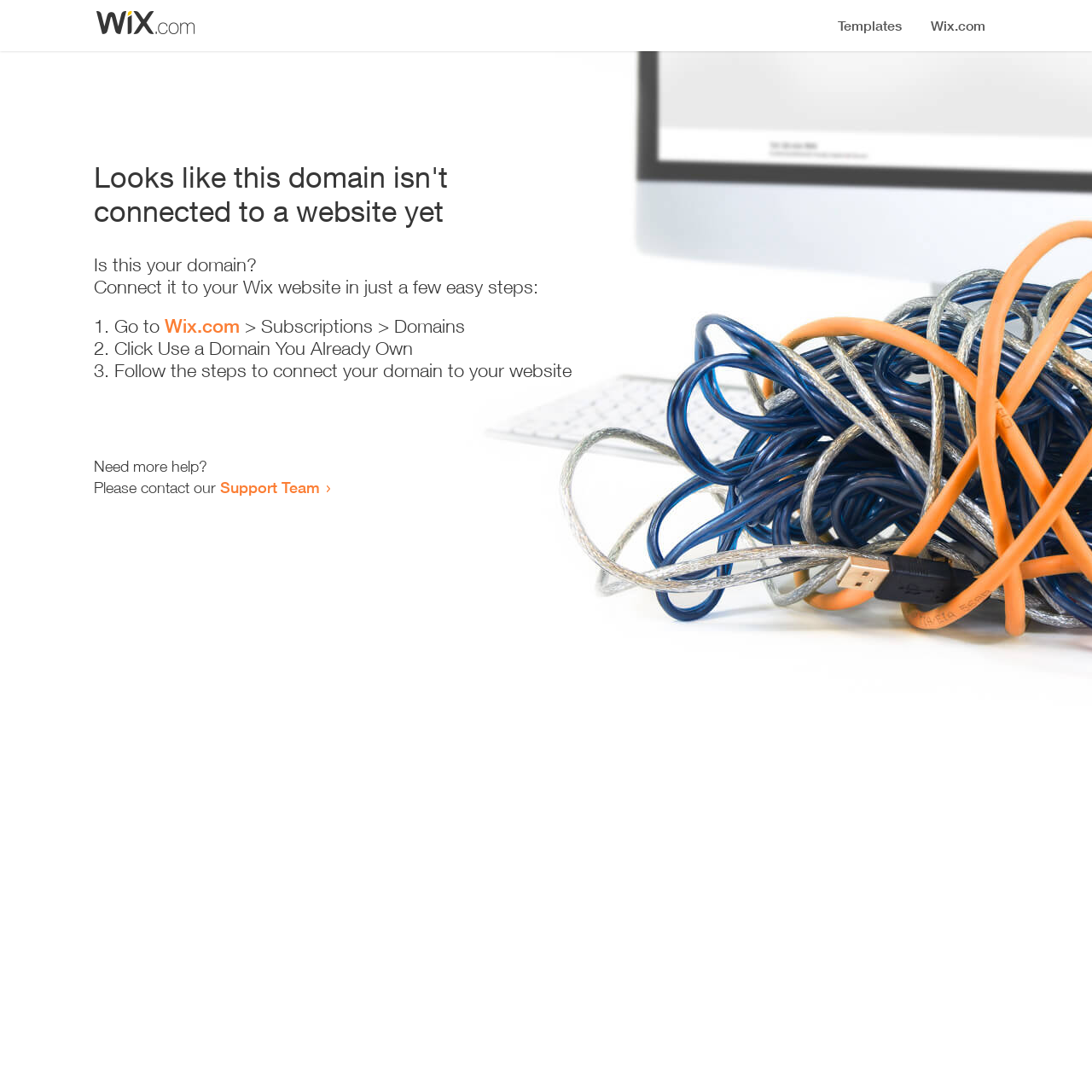Please provide a comprehensive response to the question below by analyzing the image: 
Where can I get more help?

The webpage provides a link to the 'Support Team' which suggests that users can get more help by contacting them.